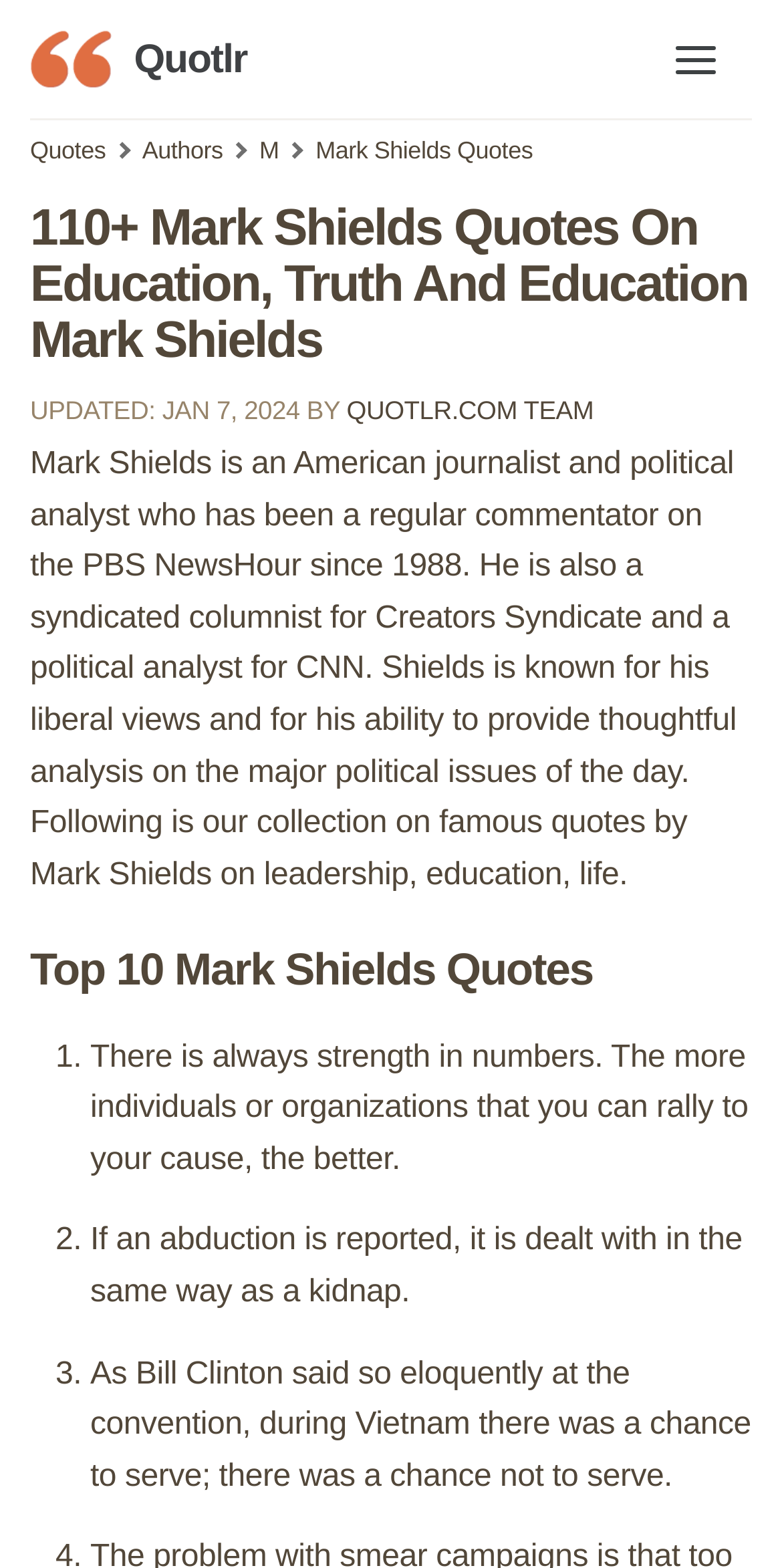Given the element description "Authors", identify the bounding box of the corresponding UI element.

[0.182, 0.087, 0.285, 0.105]